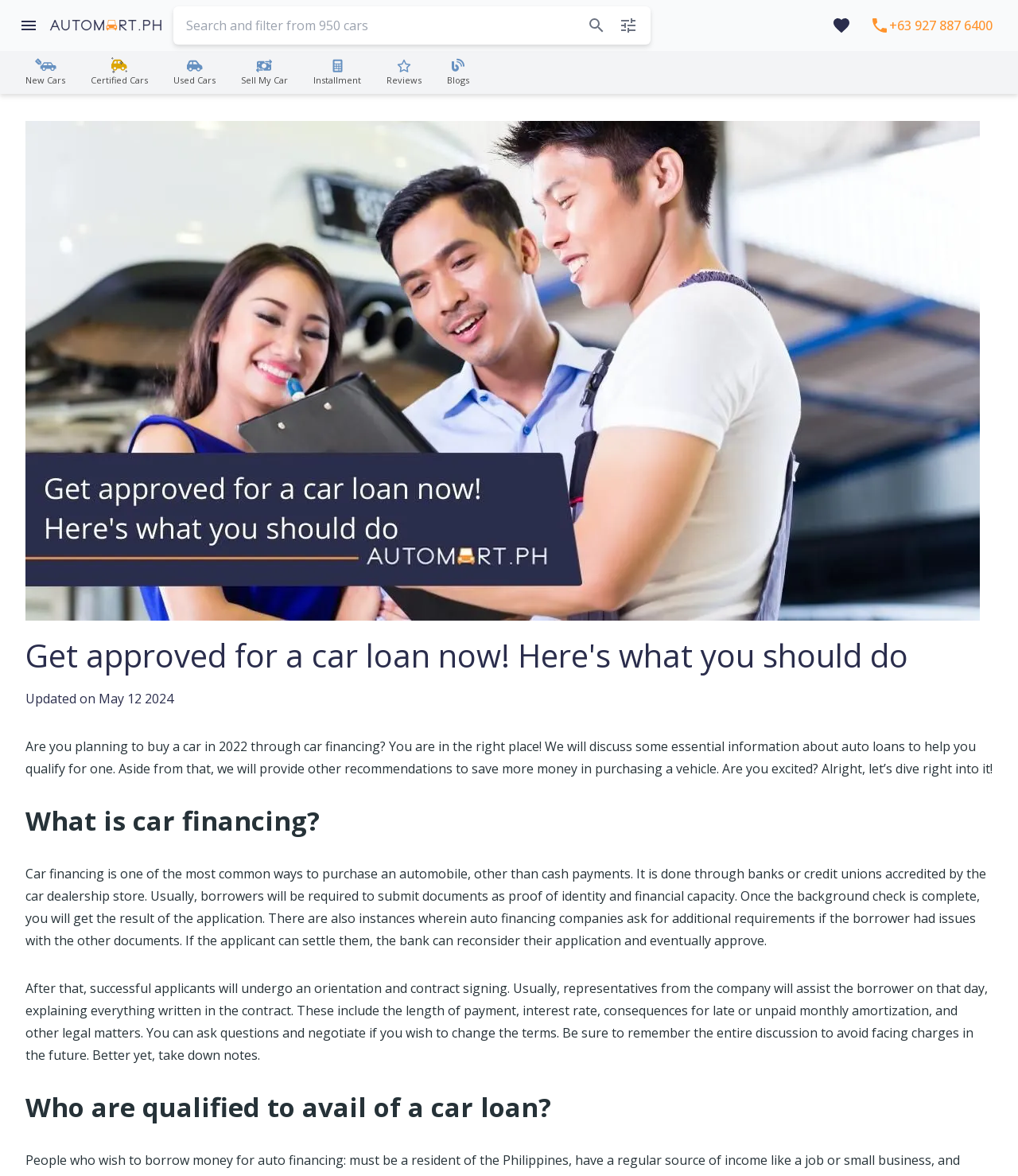What is the purpose of the search and filter function?
Can you offer a detailed and complete answer to this question?

The search and filter function, located in the textbox 'Search and filter from 950 cars', allows users to search and filter through a list of 950 cars, likely to find a car that meets their specific needs or preferences.